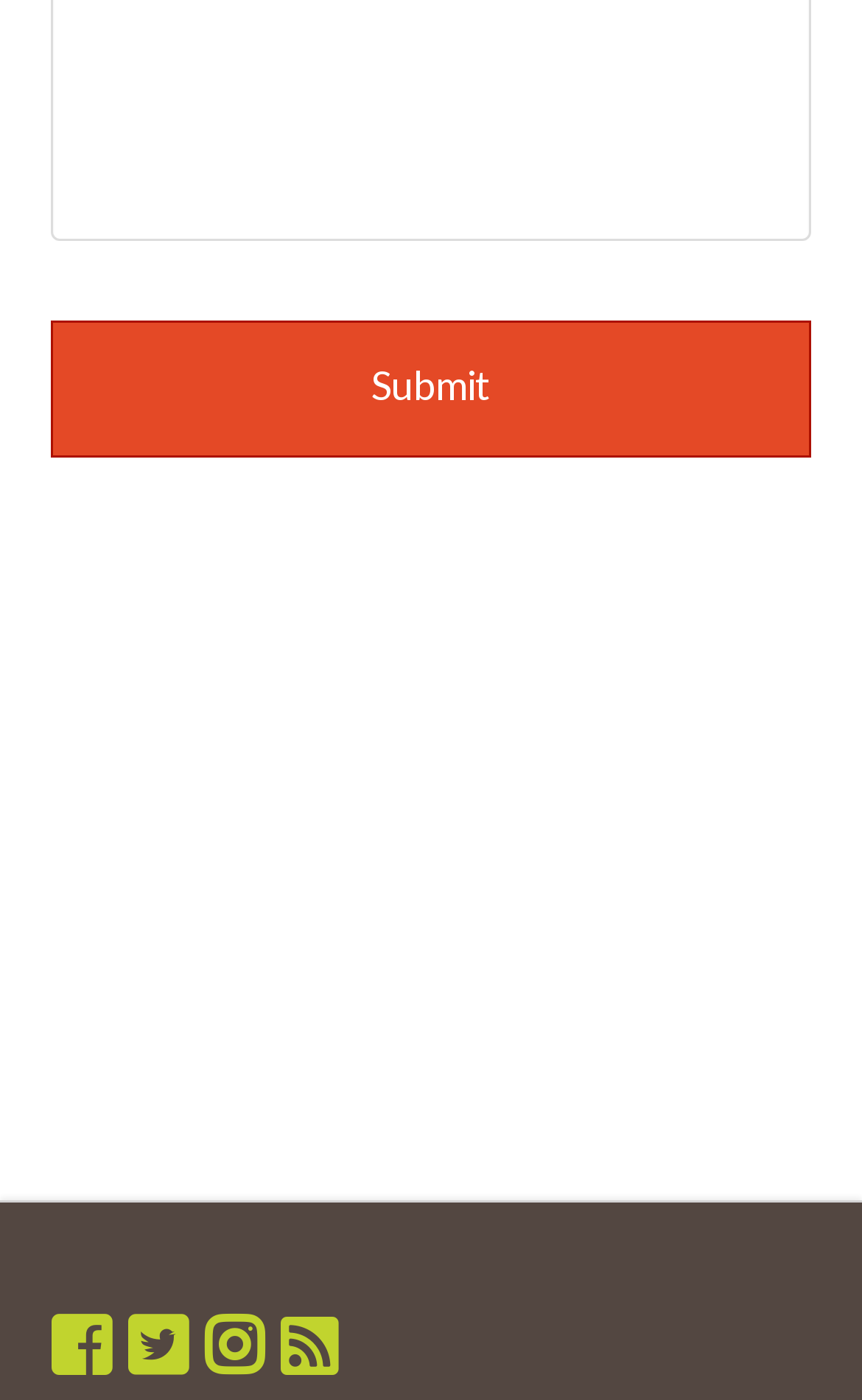Give a one-word or phrase response to the following question: How many social media links are present at the bottom of the webpage?

4